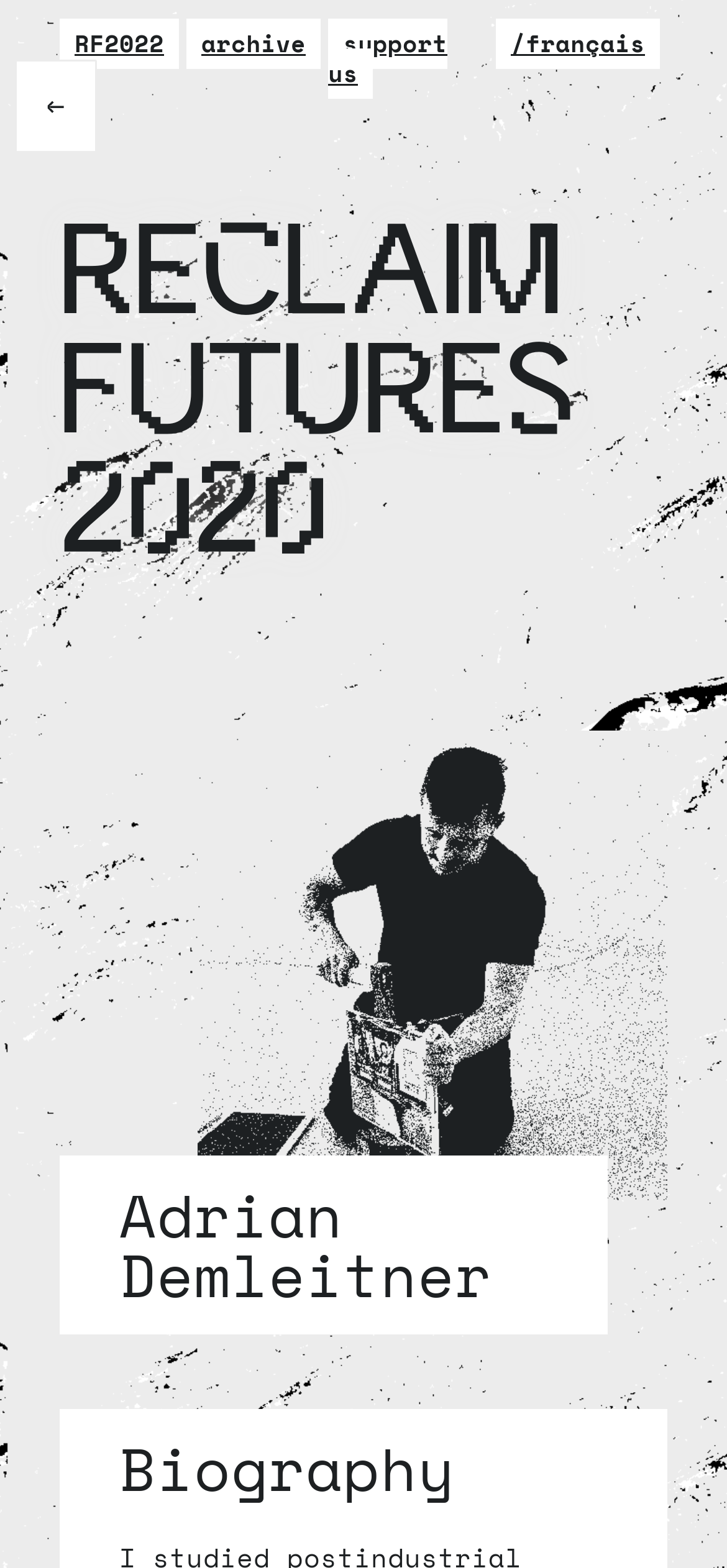Can you determine the main header of this webpage?

Reclaim
Futures
2020